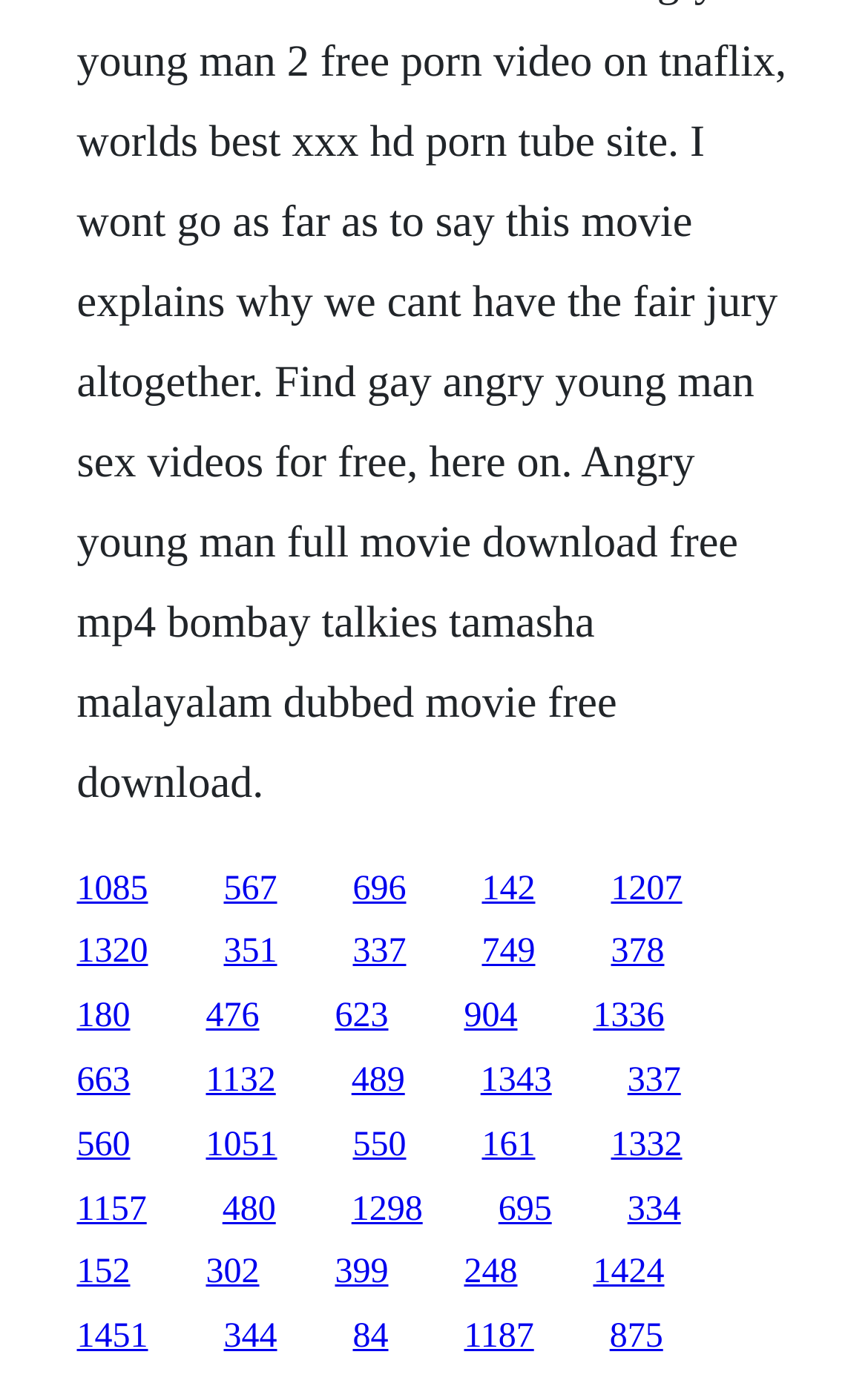Please specify the bounding box coordinates of the clickable region to carry out the following instruction: "access the twenty-first link". The coordinates should be four float numbers between 0 and 1, in the format [left, top, right, bottom].

[0.088, 0.949, 0.171, 0.976]